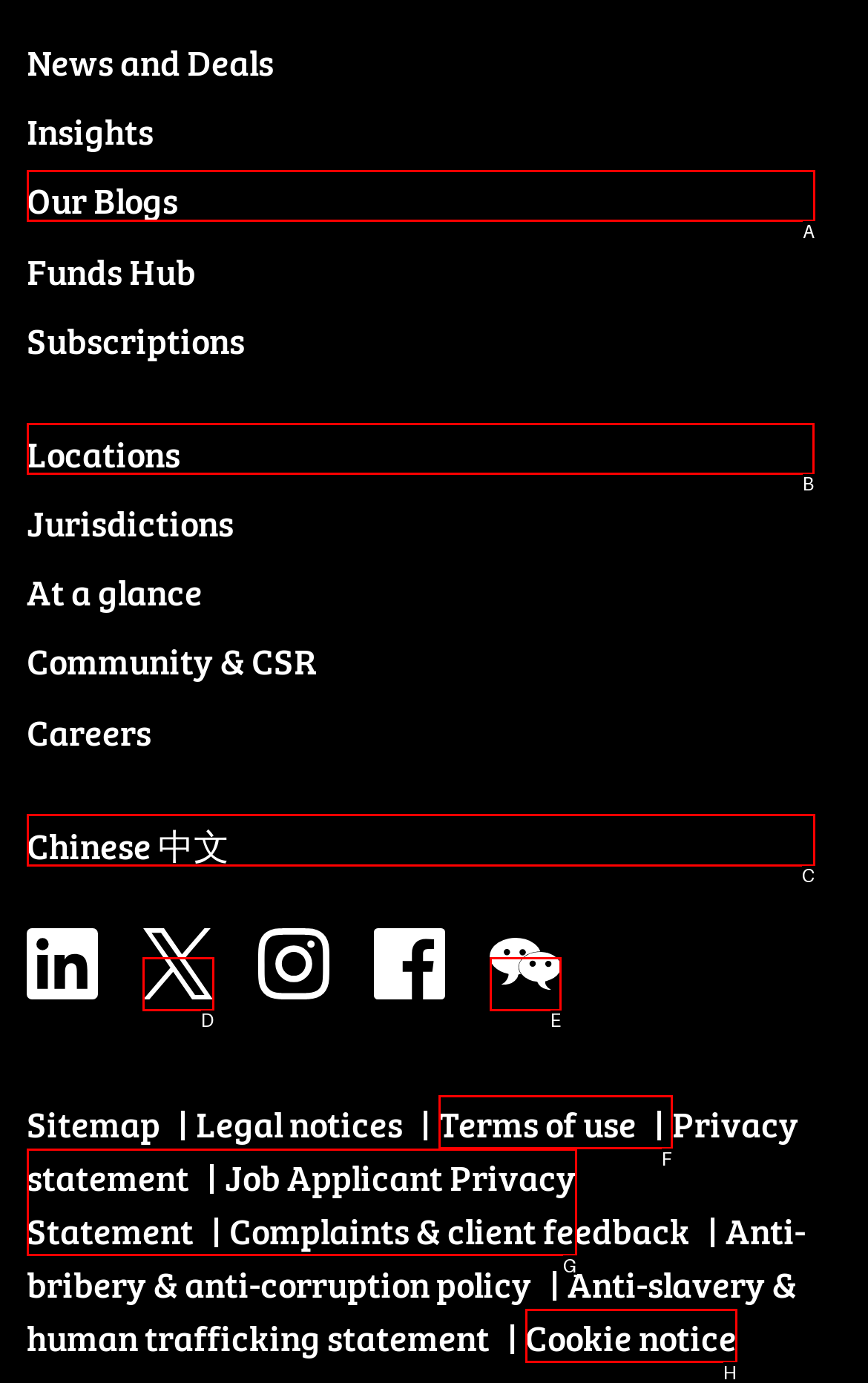Select the correct option from the given choices to perform this task: Check Locations. Provide the letter of that option.

B